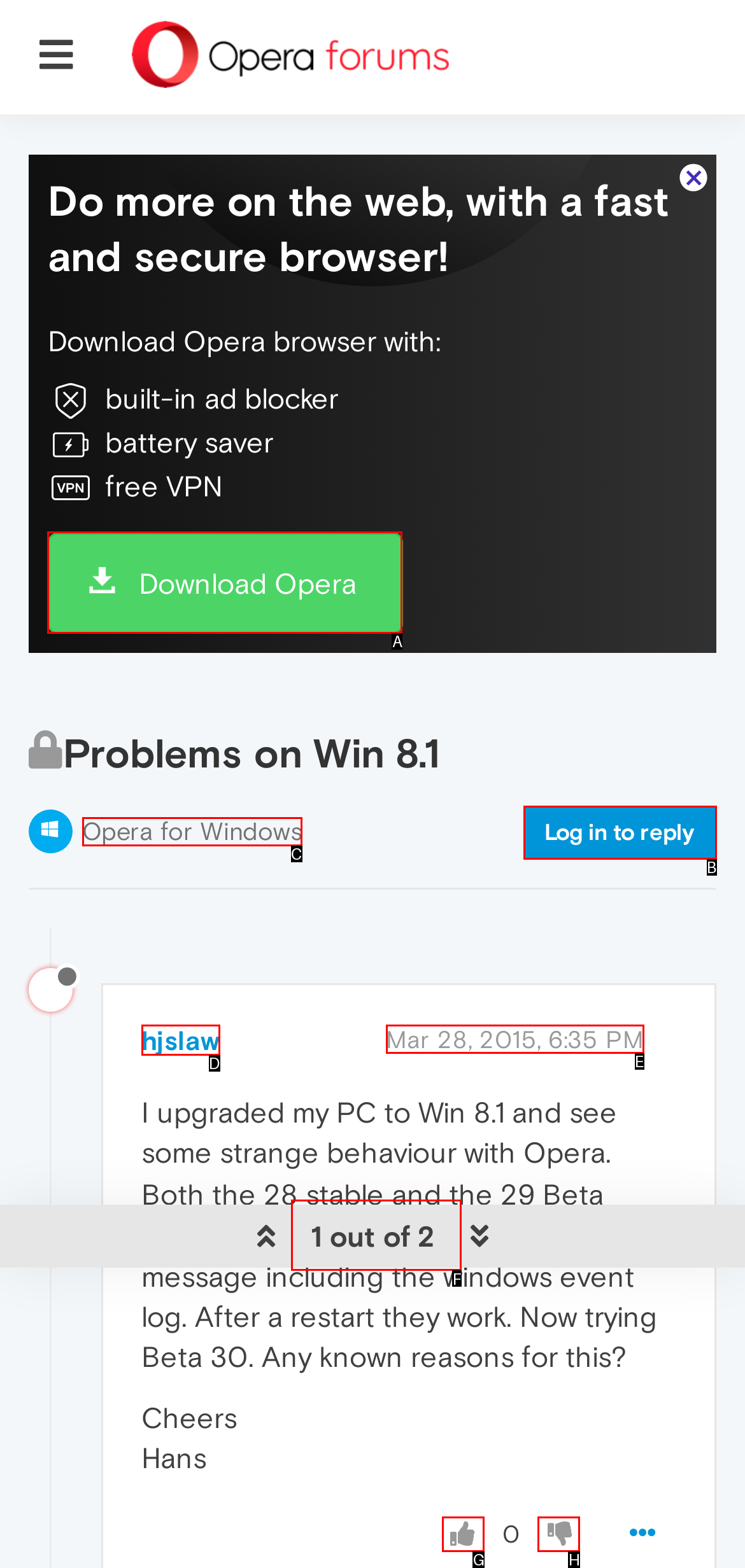Determine which HTML element should be clicked to carry out the following task: Click the download button Respond with the letter of the appropriate option.

A